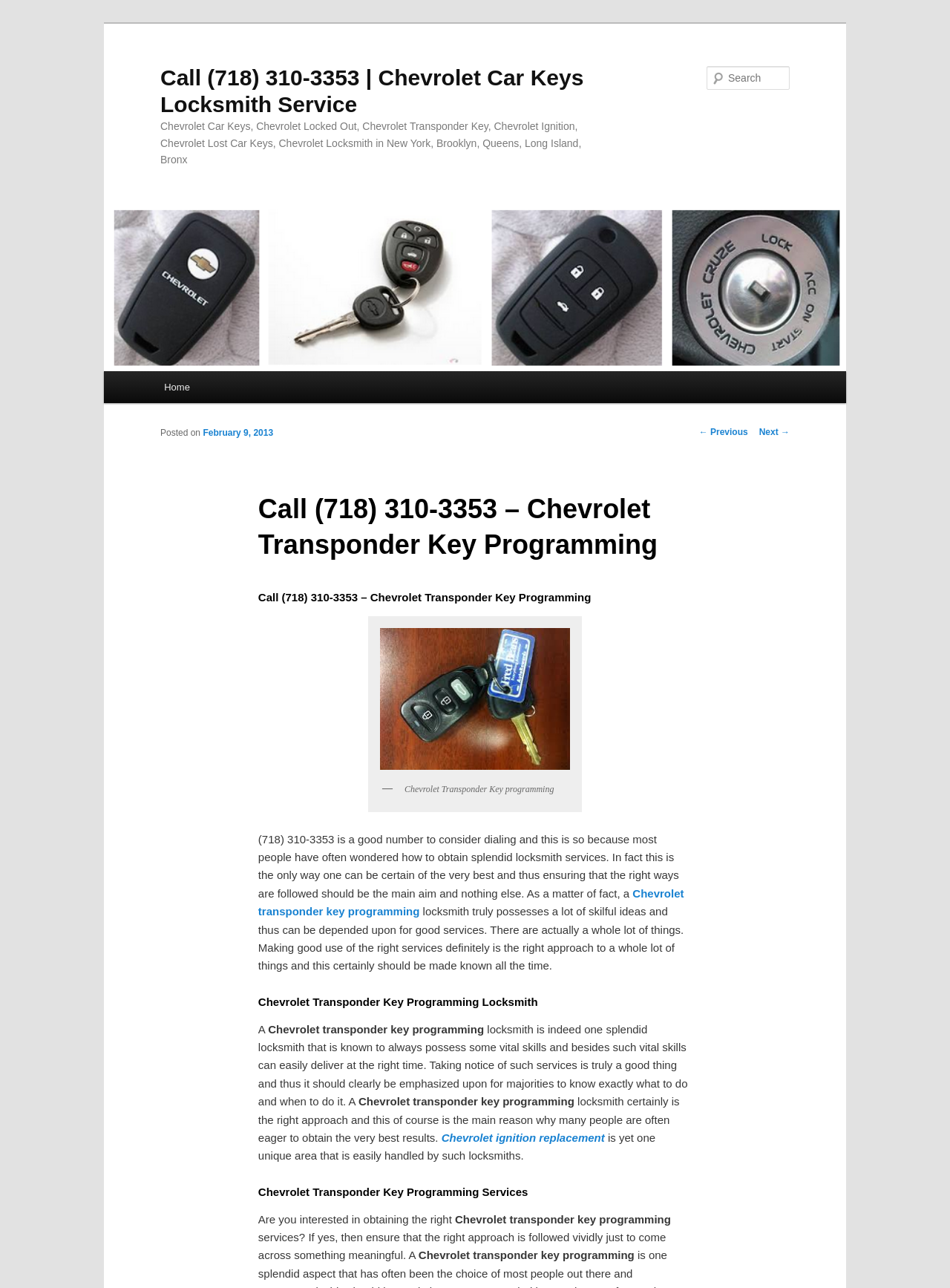Please identify the webpage's heading and generate its text content.

Call (718) 310-3353 | Chevrolet Car Keys Locksmith Service